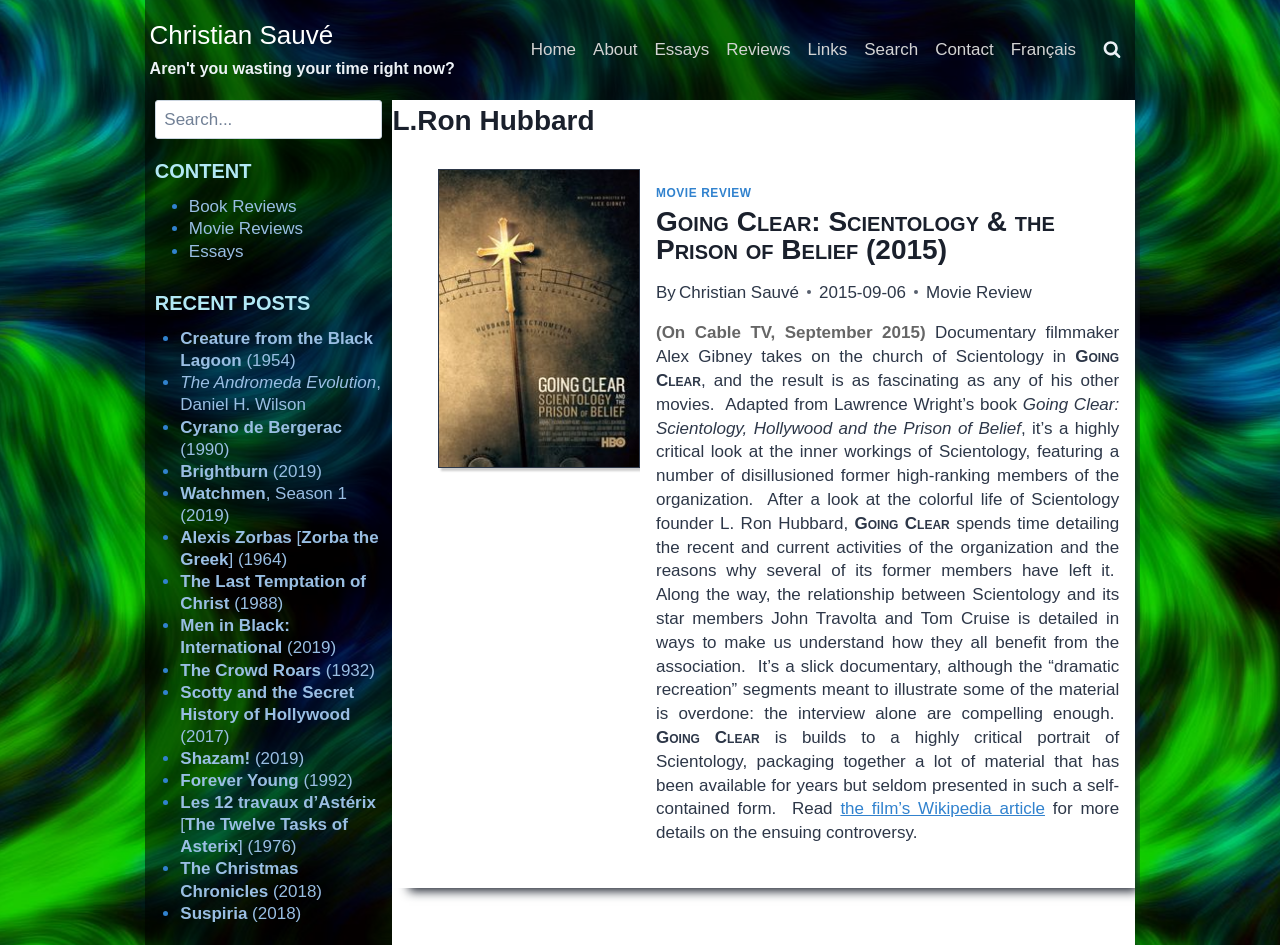What is the title of the movie being reviewed?
Look at the image and respond to the question as thoroughly as possible.

The title of the movie can be found in the heading of the article section, and it is also mentioned in the text as 'Going Clear: Scientology & the Prison of Belief'.